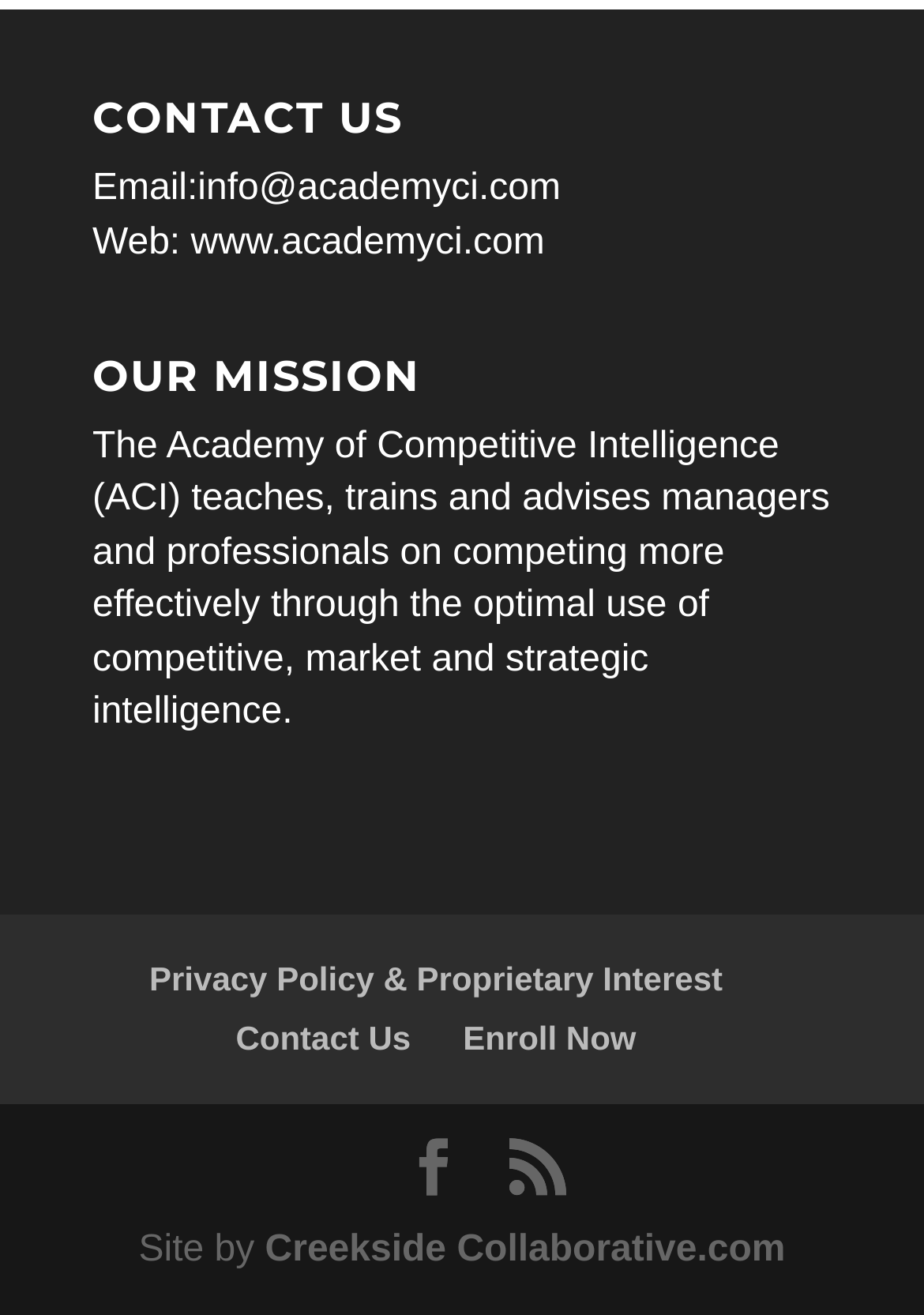Identify the bounding box coordinates of the clickable region required to complete the instruction: "Read the privacy policy". The coordinates should be given as four float numbers within the range of 0 and 1, i.e., [left, top, right, bottom].

[0.162, 0.729, 0.782, 0.758]